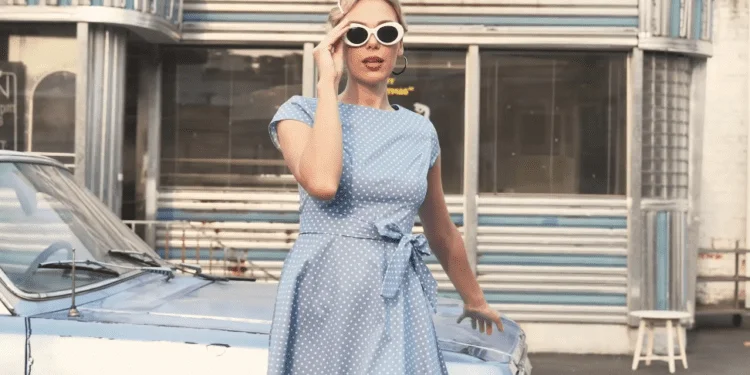Provide a thorough and detailed caption for the image.

A young woman poses elegantly in a classic blue polka dot dress, striking a playful yet sophisticated look reminiscent of vintage fashion. She stands beside a vintage blue car, enhancing the retro vibe of the scene. The dress features a fitted bodice with short sleeves and a waist tie, emphasizing her silhouette. Her hair is styled in soft waves, and she accessorizes with round white sunglasses that reflect her chic taste. The backdrop of the scene boasts a mid-century modern design, characterized by sleek lines and a soft color palette, further complementing her outfit. This image perfectly captures a stylish moment that blends nostalgia with contemporary flair, showcasing a quintessential summer look ideal for various occasions, including prom.